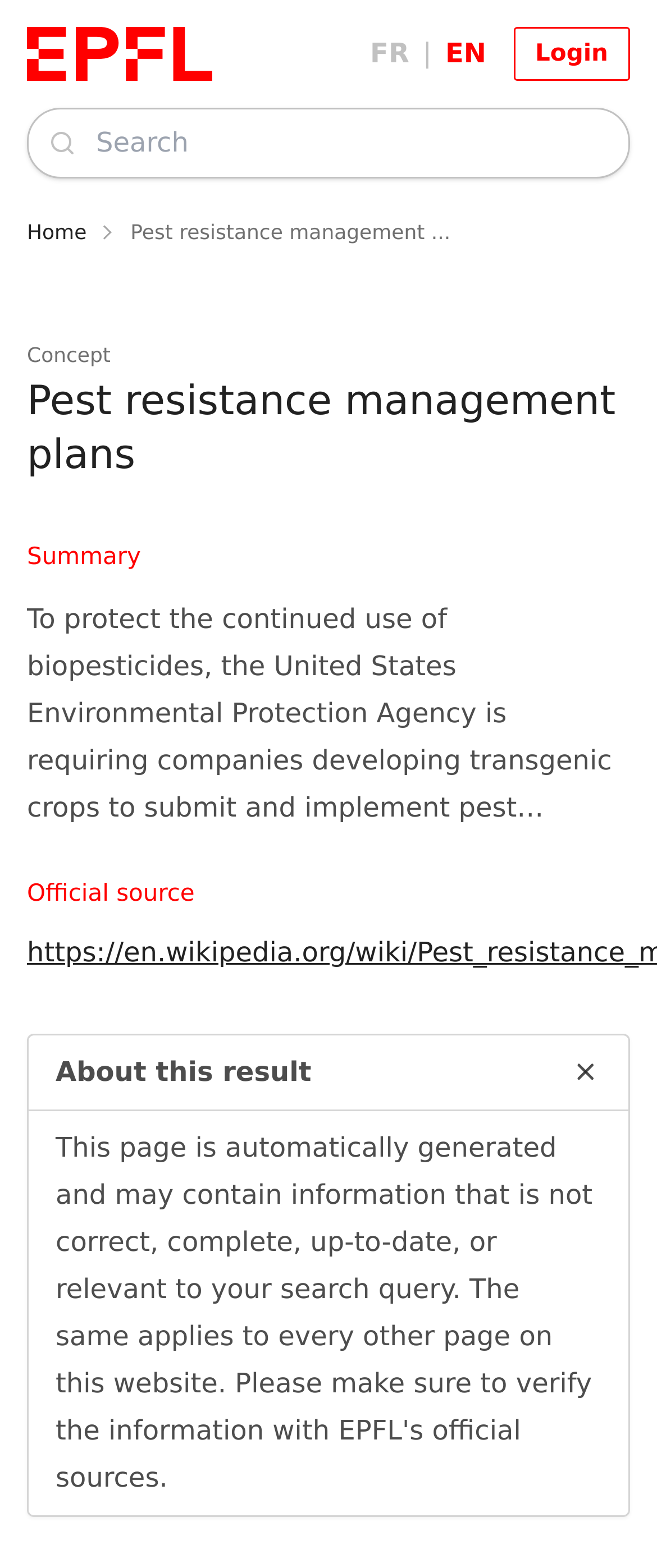What is the language of the webpage? Look at the image and give a one-word or short phrase answer.

English or French